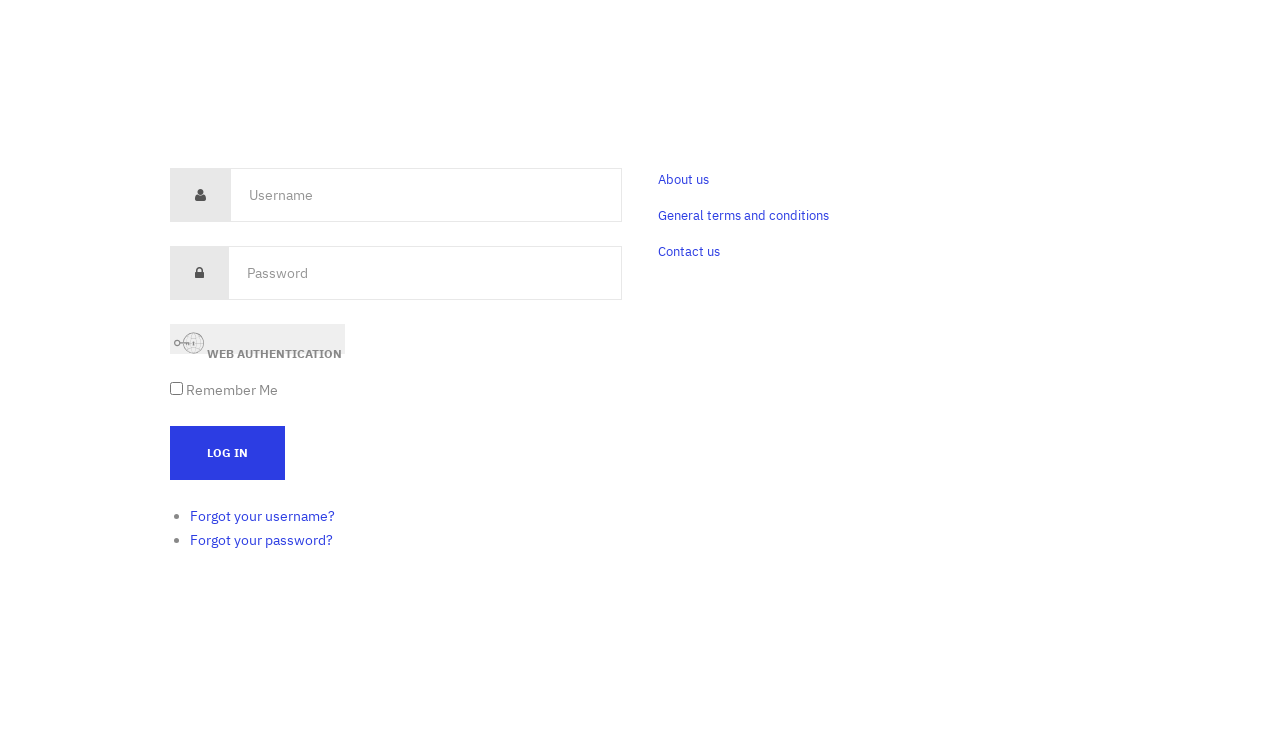How many links are in the footer menu?
Make sure to answer the question with a detailed and comprehensive explanation.

The footer menu has three links: 'About us', 'General terms and conditions', and 'Contact us'.